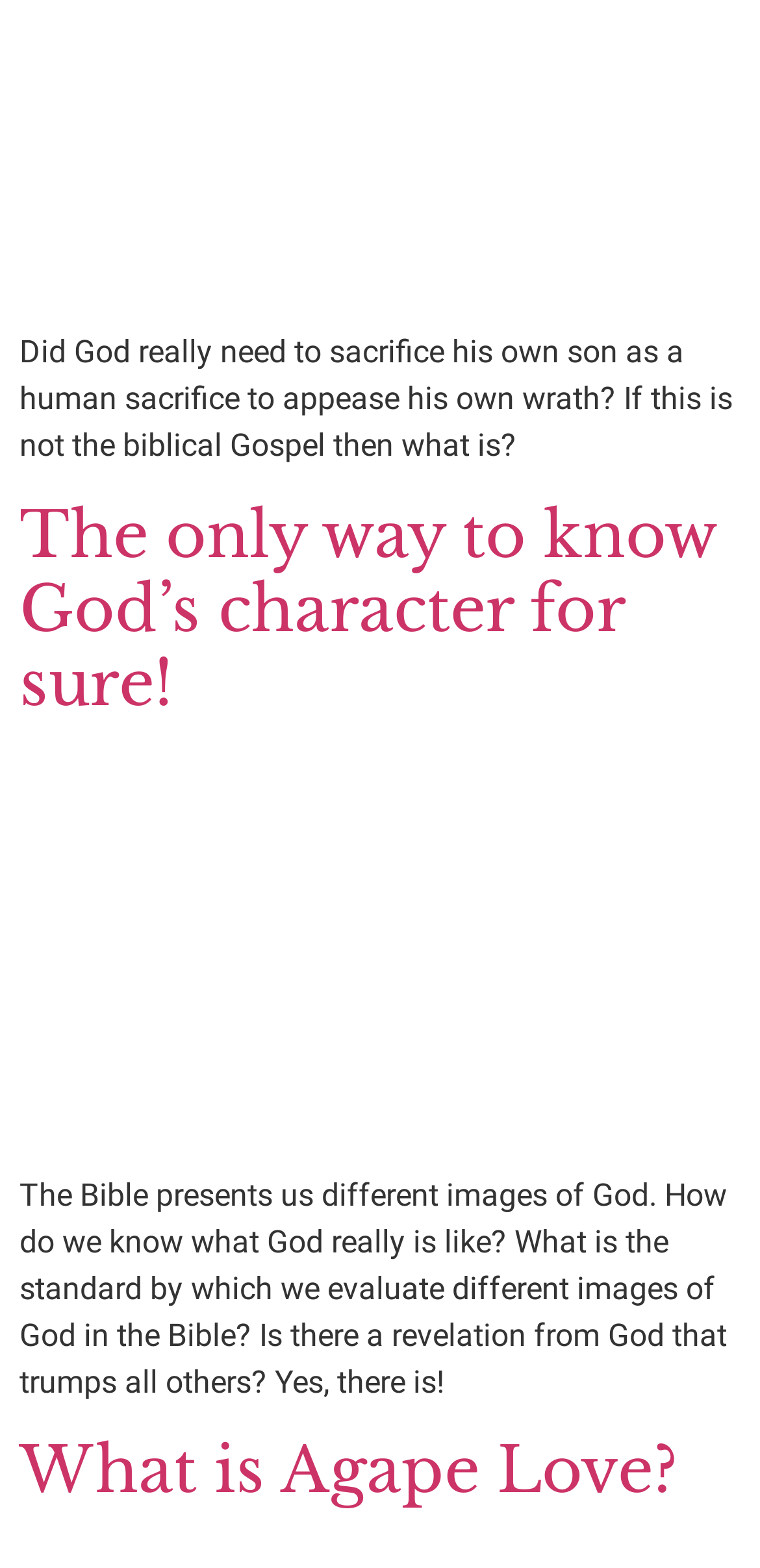Find the bounding box coordinates for the HTML element described in this sentence: "What is Agape Love?". Provide the coordinates as four float numbers between 0 and 1, in the format [left, top, right, bottom].

[0.026, 0.913, 0.892, 0.963]